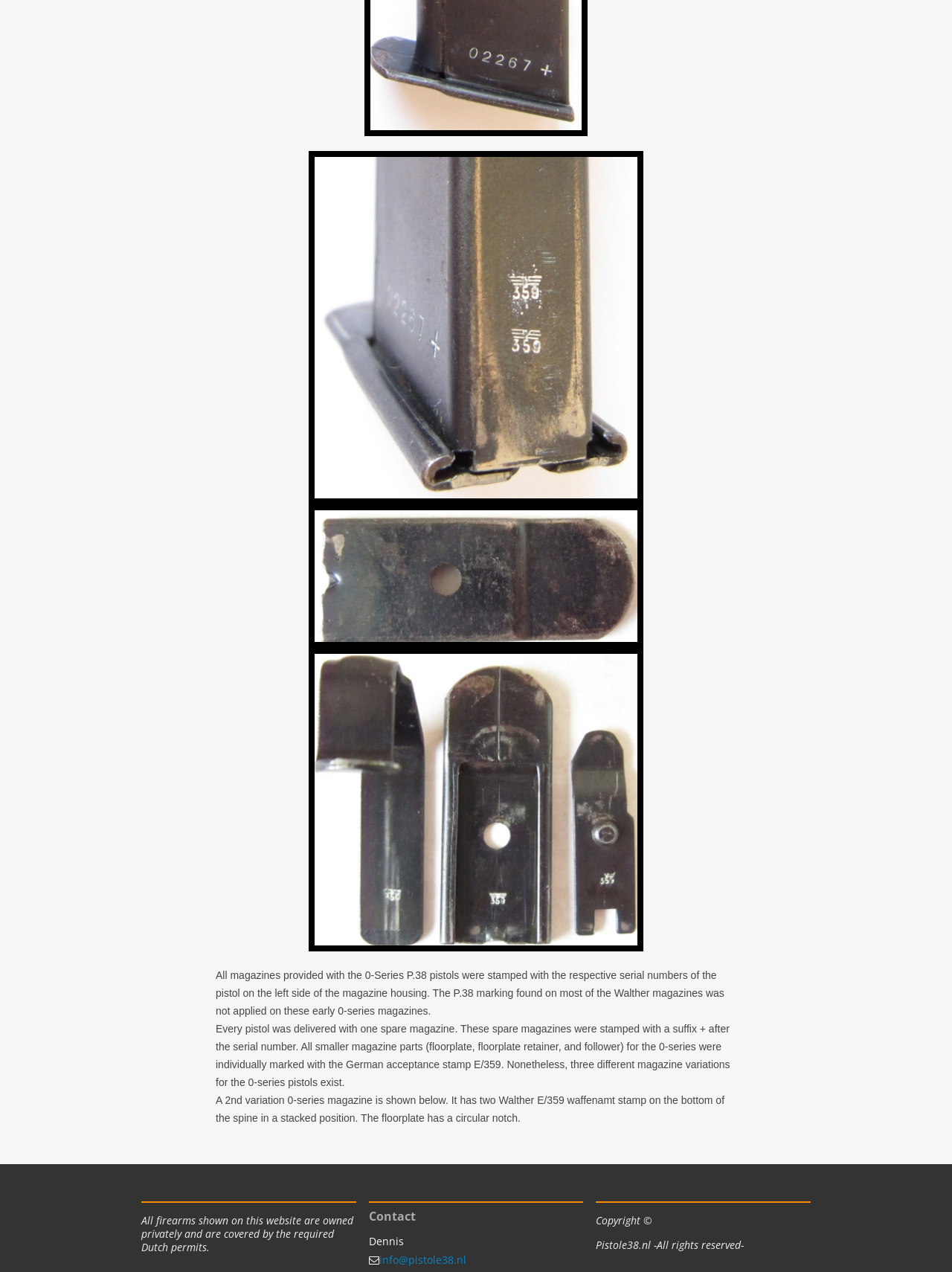Please specify the bounding box coordinates in the format (top-left x, top-left y, bottom-right x, bottom-right y), with values ranging from 0 to 1. Identify the bounding box for the UI component described as follows: info@pistole38.nl

[0.398, 0.985, 0.49, 0.996]